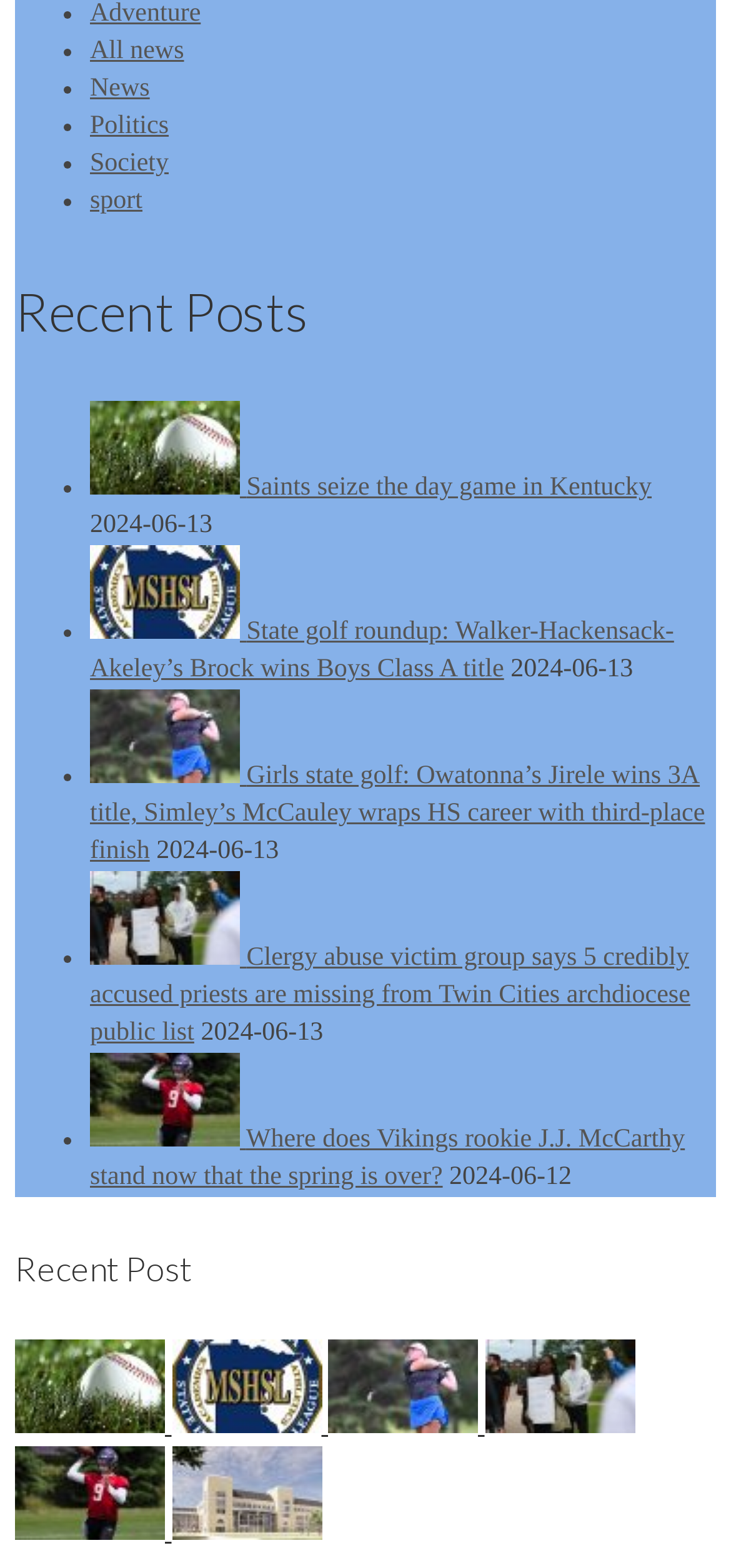What is the title of the first recent post?
Deliver a detailed and extensive answer to the question.

I looked at the first link under the heading 'Recent Posts' and found that its title is 'Saints seize the day game in Kentucky'.